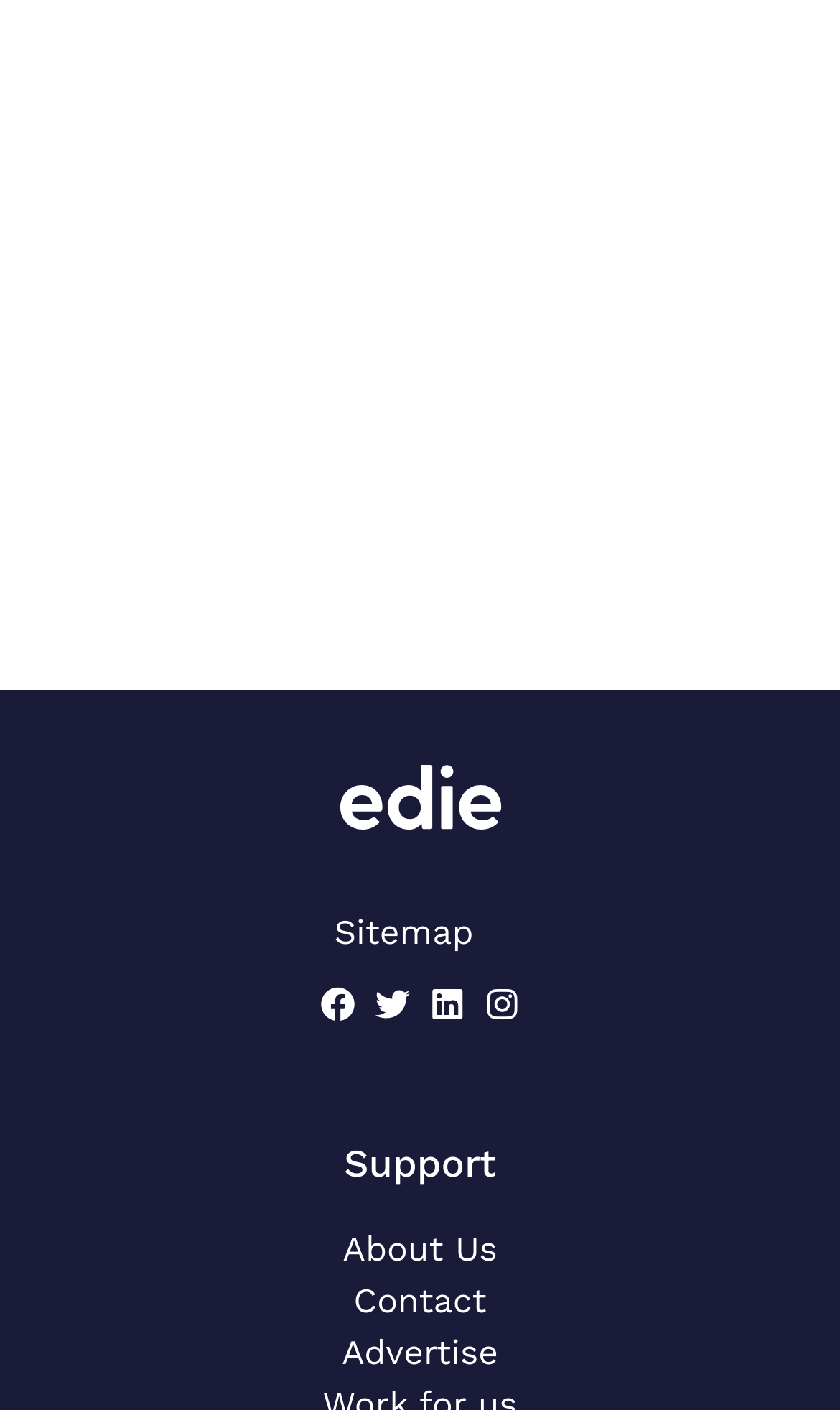Determine the bounding box coordinates of the UI element described below. Use the format (top-left x, top-left y, bottom-right x, bottom-right y) with floating point numbers between 0 and 1: Previous Post

None